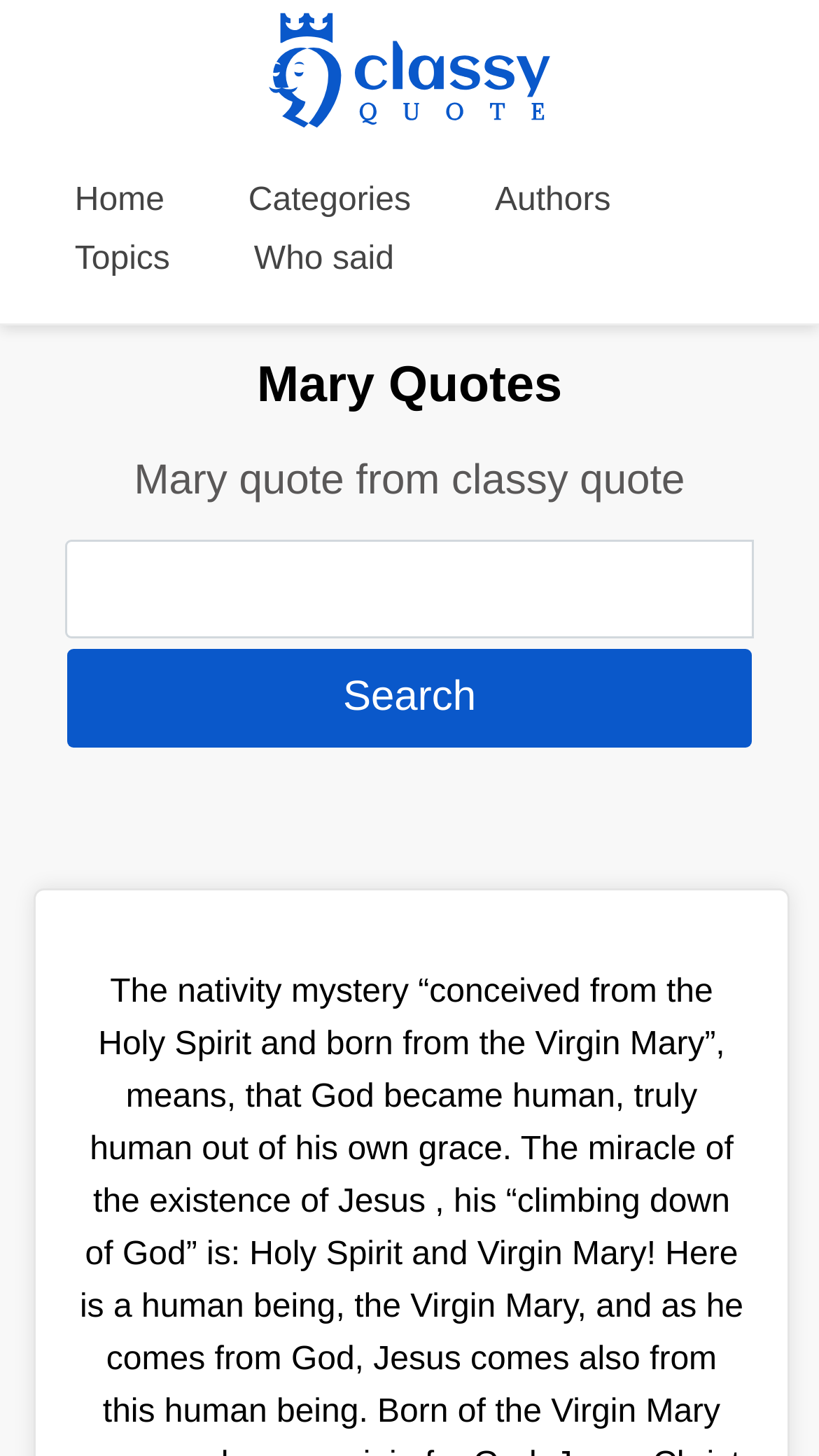Determine the bounding box coordinates of the UI element described below. Use the format (top-left x, top-left y, bottom-right x, bottom-right y) with floating point numbers between 0 and 1: Who said

[0.31, 0.166, 0.481, 0.19]